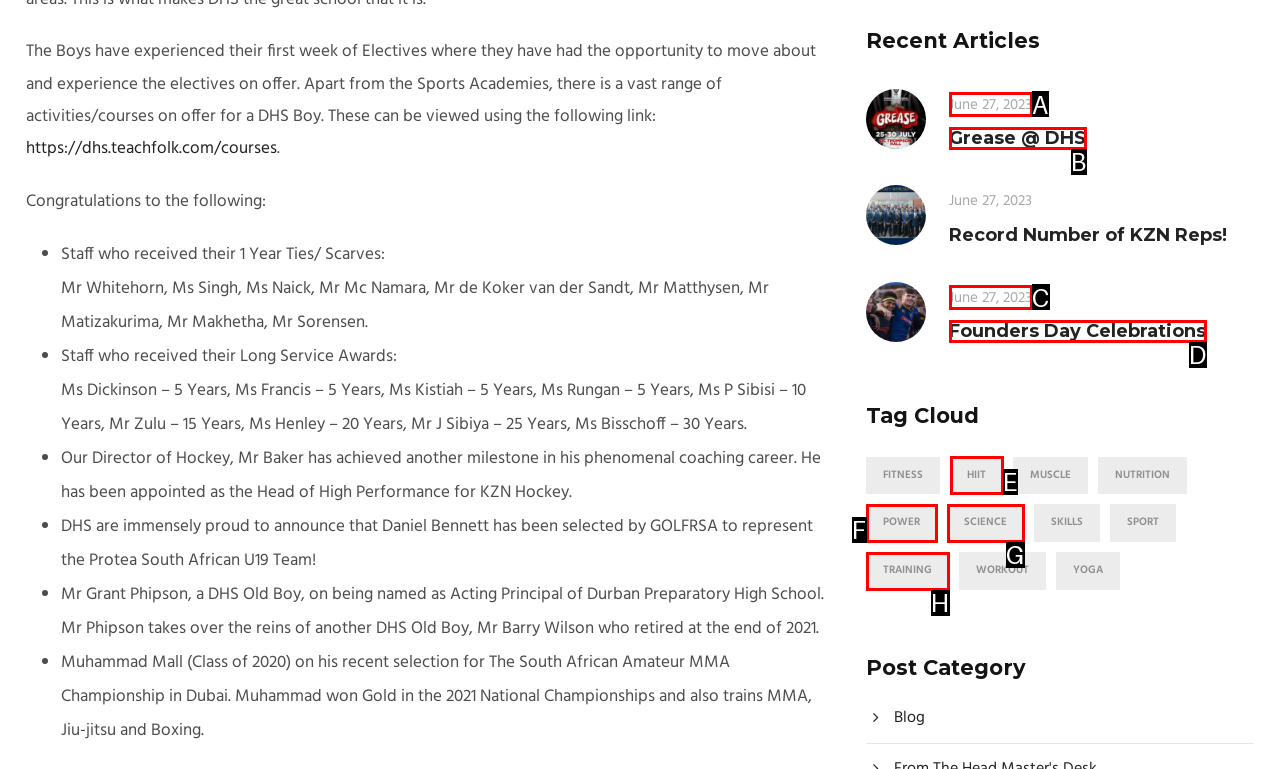Based on the description: June 27, 2023, select the HTML element that best fits. Reply with the letter of the correct choice from the options given.

A